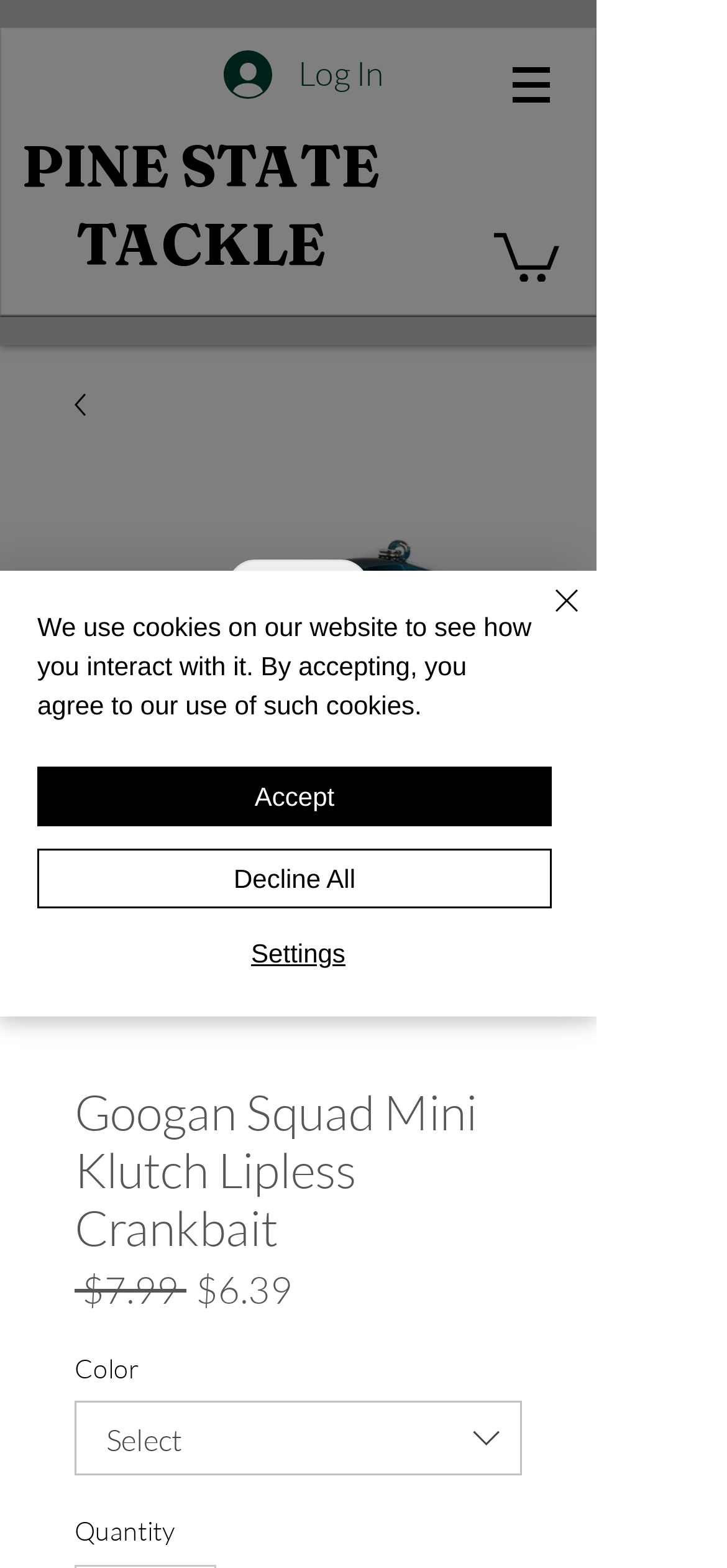Determine the bounding box coordinates for the element that should be clicked to follow this instruction: "Select a color from the combobox". The coordinates should be given as four float numbers between 0 and 1, in the format [left, top, right, bottom].

[0.103, 0.894, 0.718, 0.941]